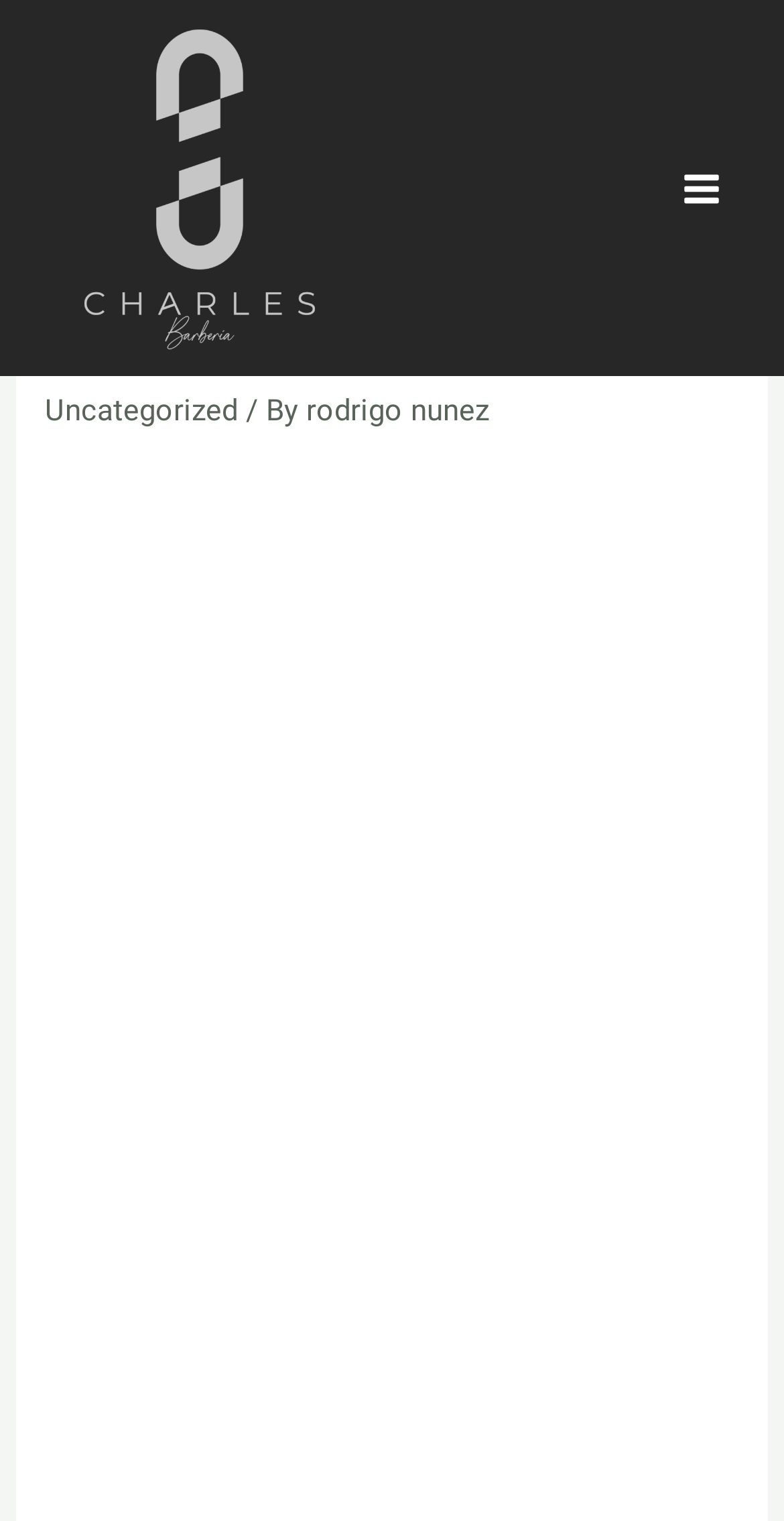Give a one-word or short phrase answer to this question: 
What is the name of the dating platform mentioned in the article?

TheLuckyDate